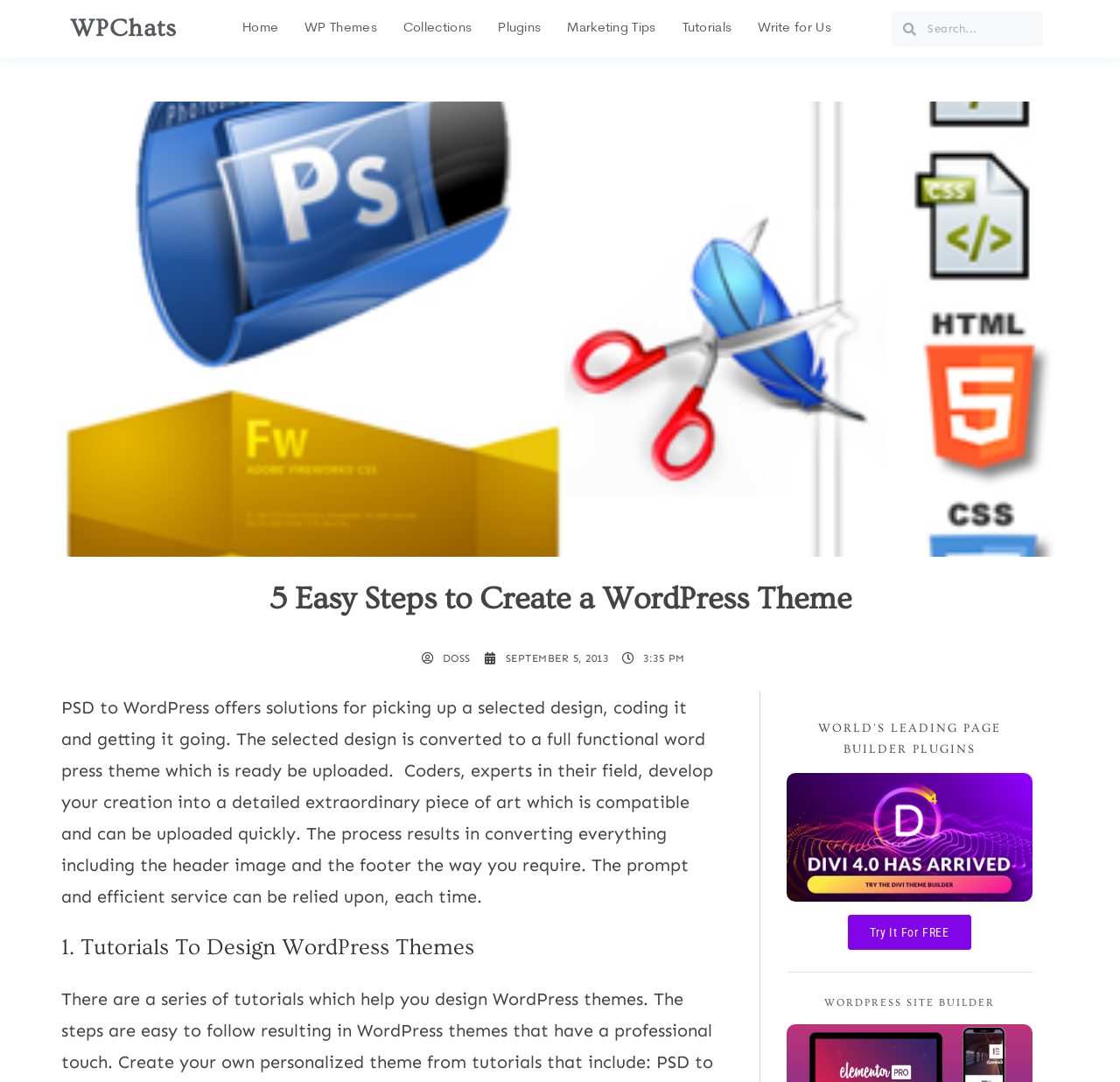Refer to the image and answer the question with as much detail as possible: What is the purpose of the coders mentioned on the webpage?

According to the static text, the coders are experts in their field who develop the PSD design into a detailed and extraordinary piece of art, which is compatible and can be uploaded quickly. This suggests that their purpose is to develop WordPress themes.